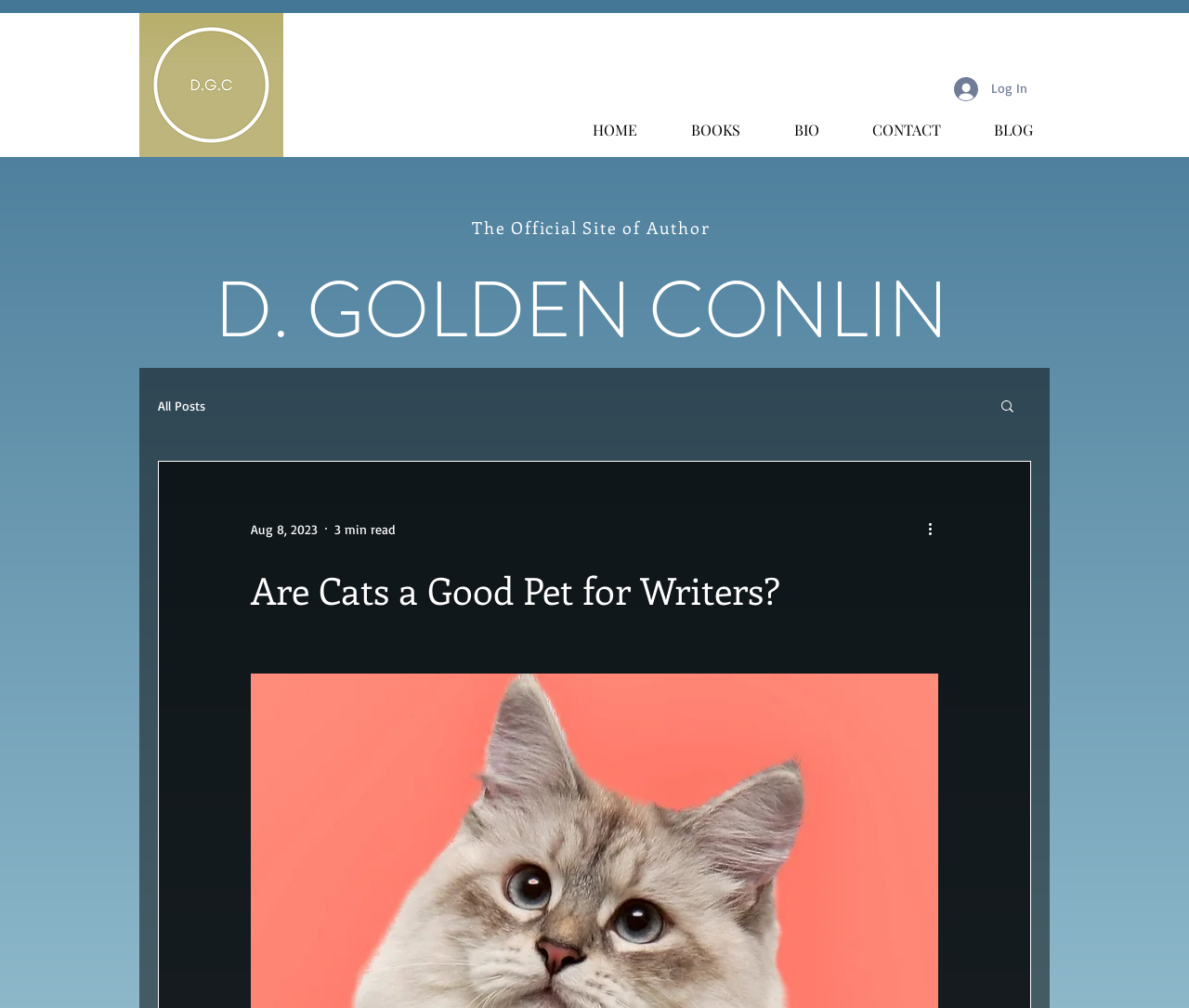Highlight the bounding box coordinates of the element that should be clicked to carry out the following instruction: "View more actions". The coordinates must be given as four float numbers ranging from 0 to 1, i.e., [left, top, right, bottom].

[0.778, 0.513, 0.797, 0.535]